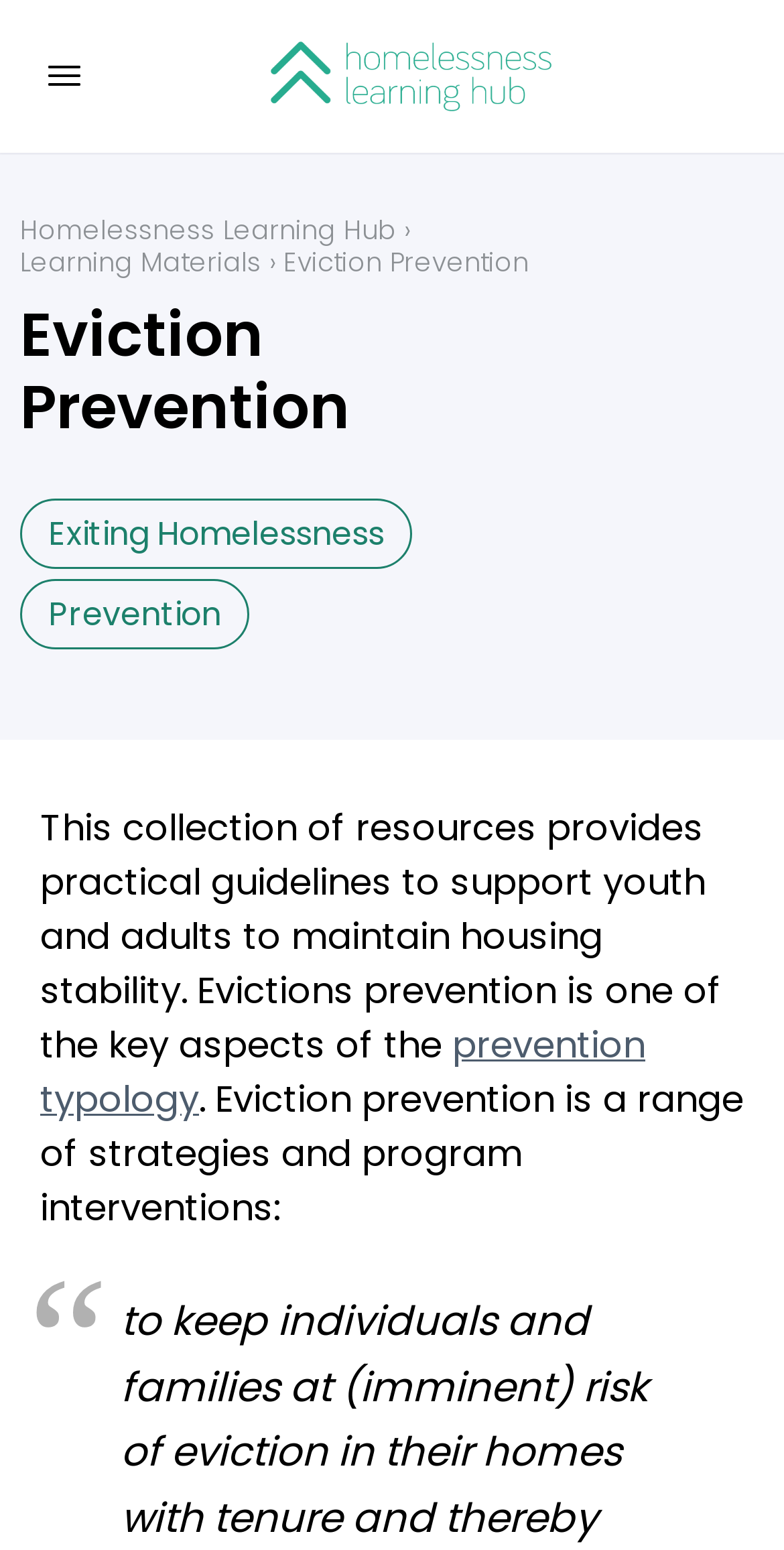Identify the bounding box for the UI element that is described as follows: "alt="logo"".

[0.344, 0.01, 0.705, 0.088]